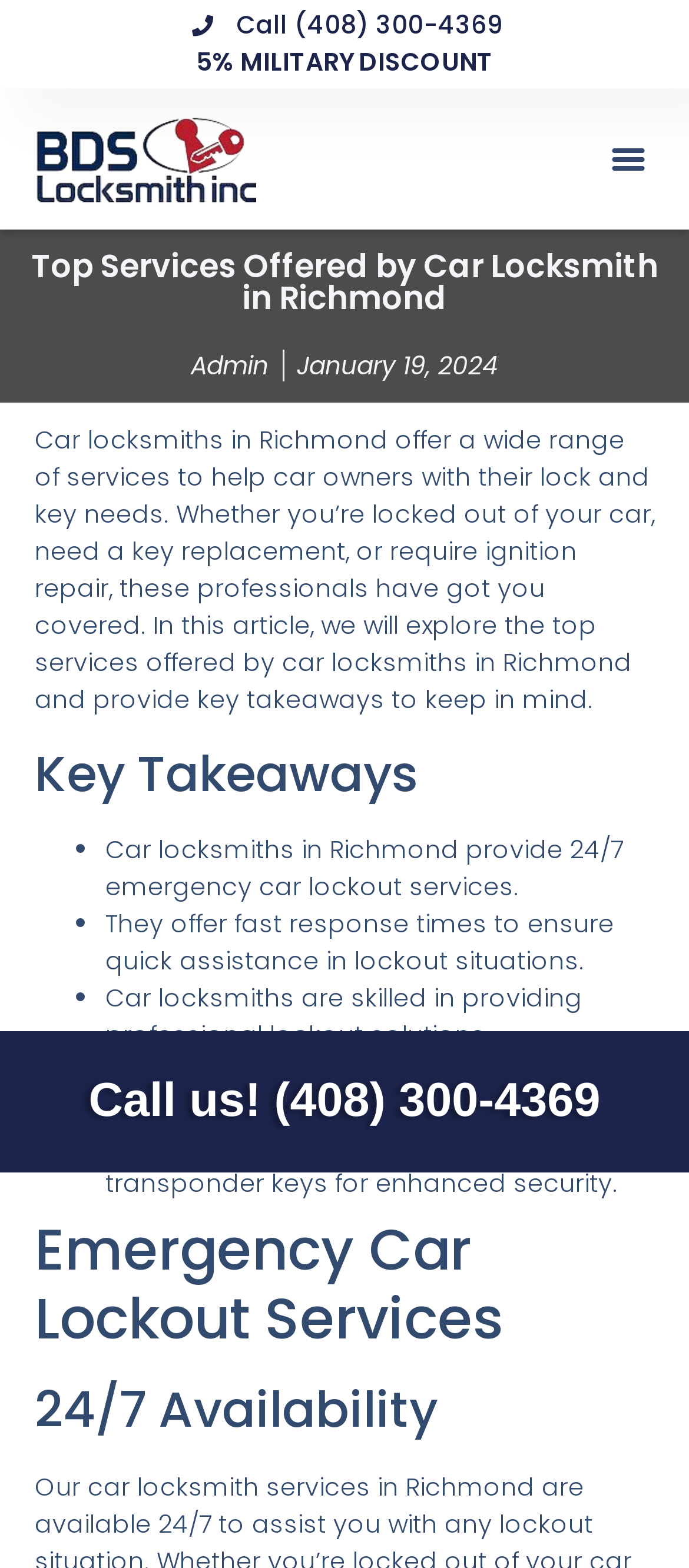What is the main topic of the article?
Please respond to the question with a detailed and thorough explanation.

The main topic of the article can be inferred from the heading 'Top Services Offered by Car Locksmith in Richmond' and the introductory paragraph, which discusses the services offered by car locksmiths in Richmond.